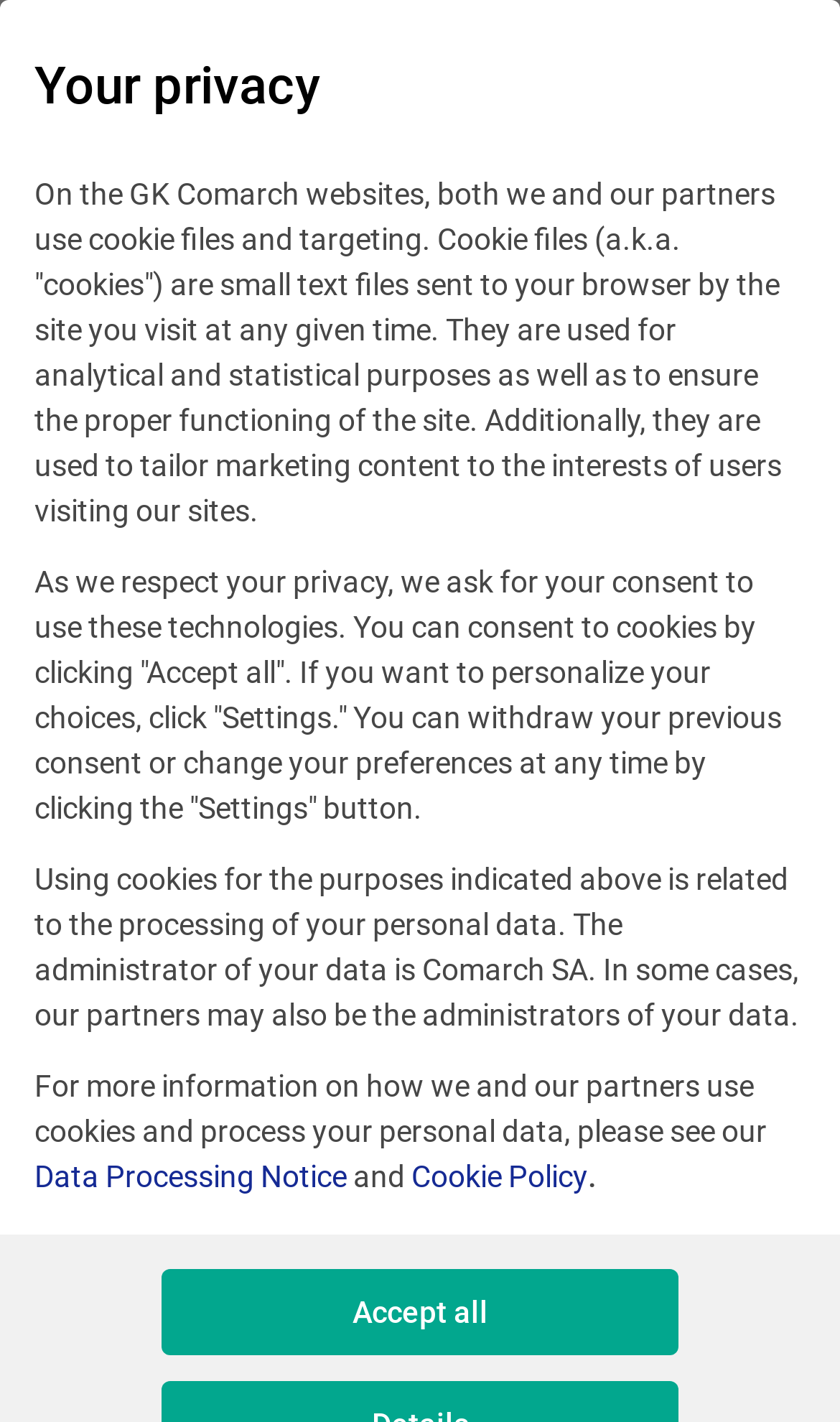Please give a succinct answer to the question in one word or phrase:
What is the company name mentioned in the webpage?

Comarch